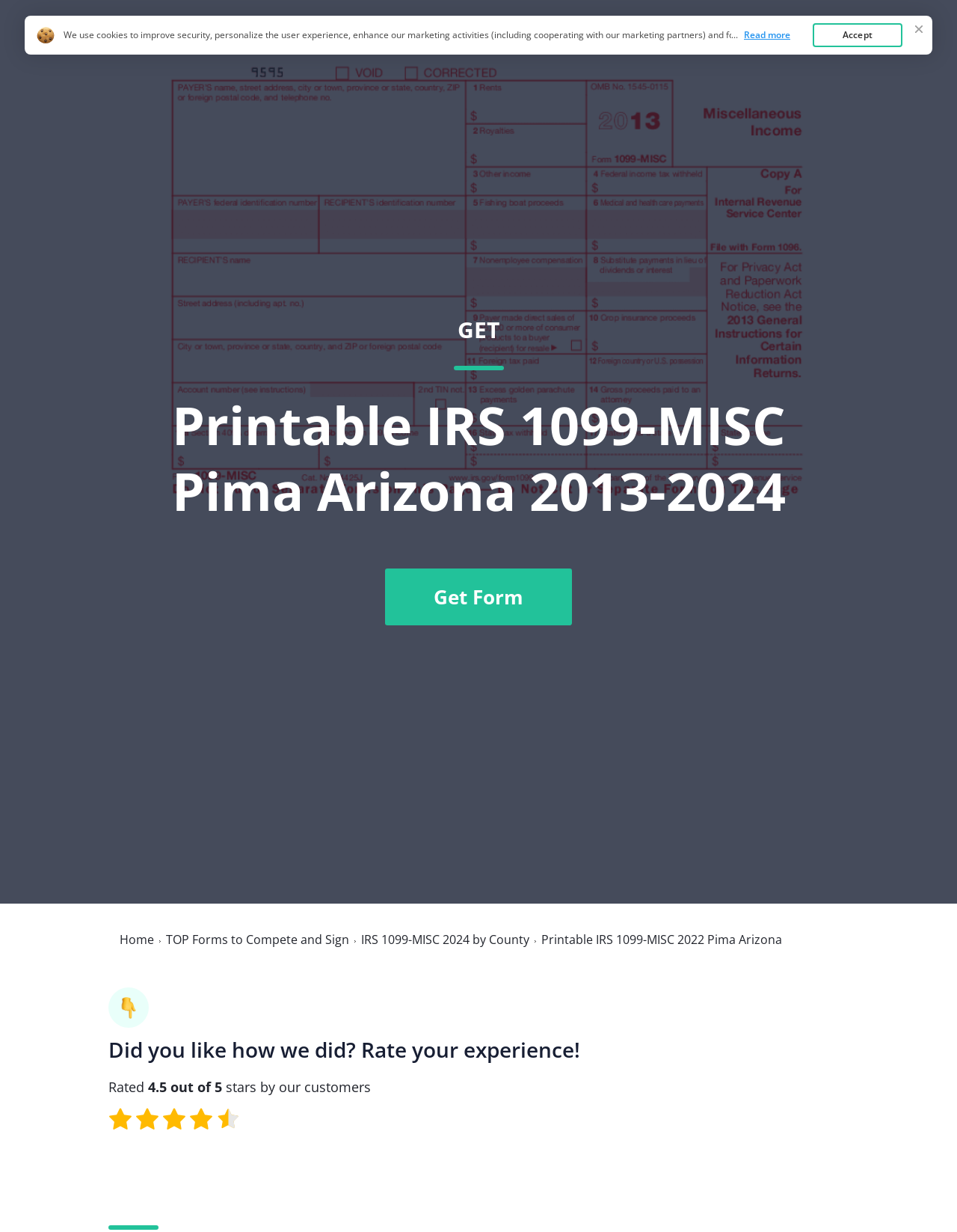What is the call-to-action button in the middle of the webpage?
Answer the question with a thorough and detailed explanation.

The call-to-action button can be found in the middle of the webpage, which says 'Get Form', and is located within the bounding box coordinates [0.402, 0.462, 0.598, 0.508].